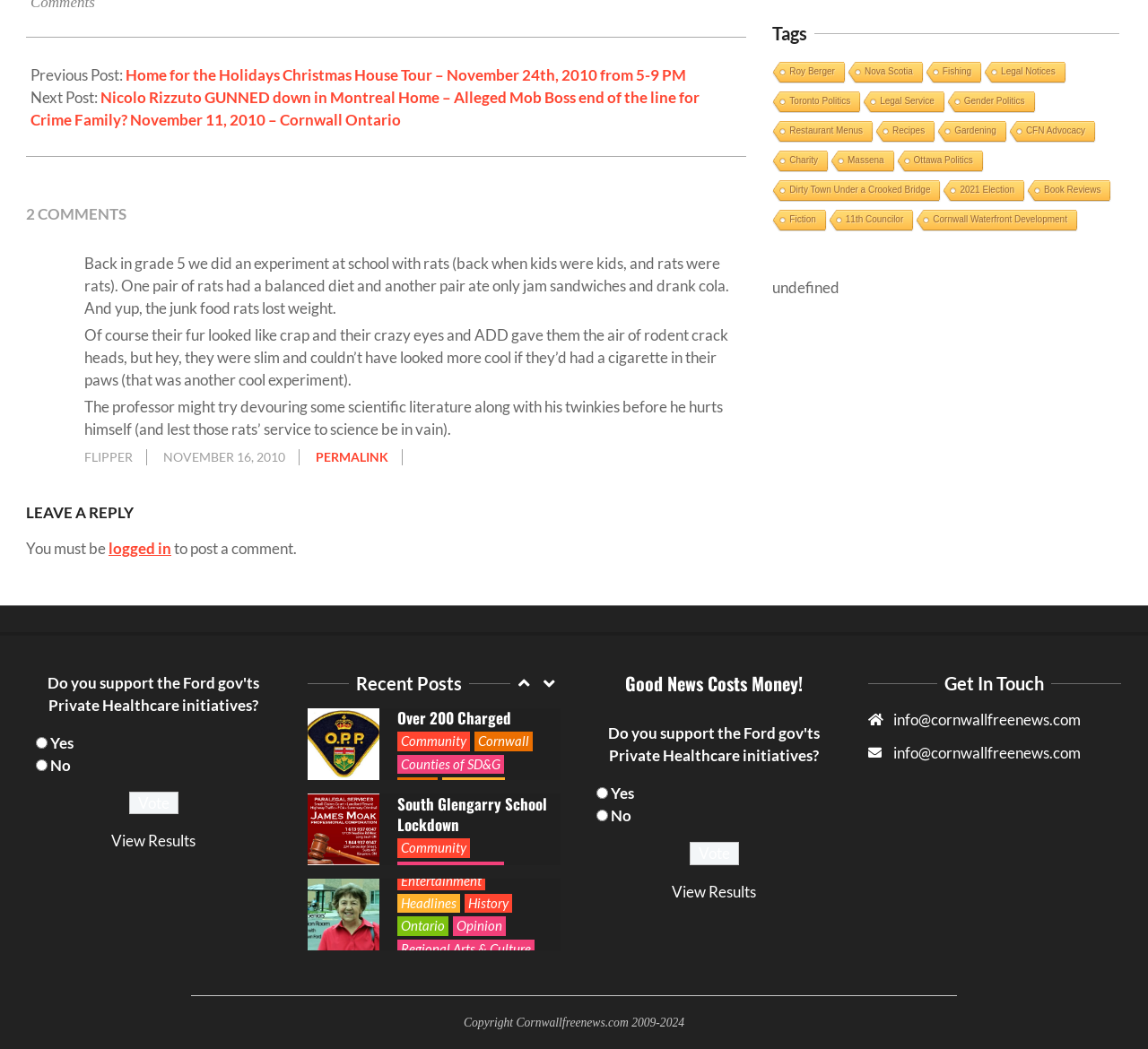Locate the bounding box coordinates of the clickable area needed to fulfill the instruction: "Click the 'Vote' button".

[0.112, 0.754, 0.155, 0.776]